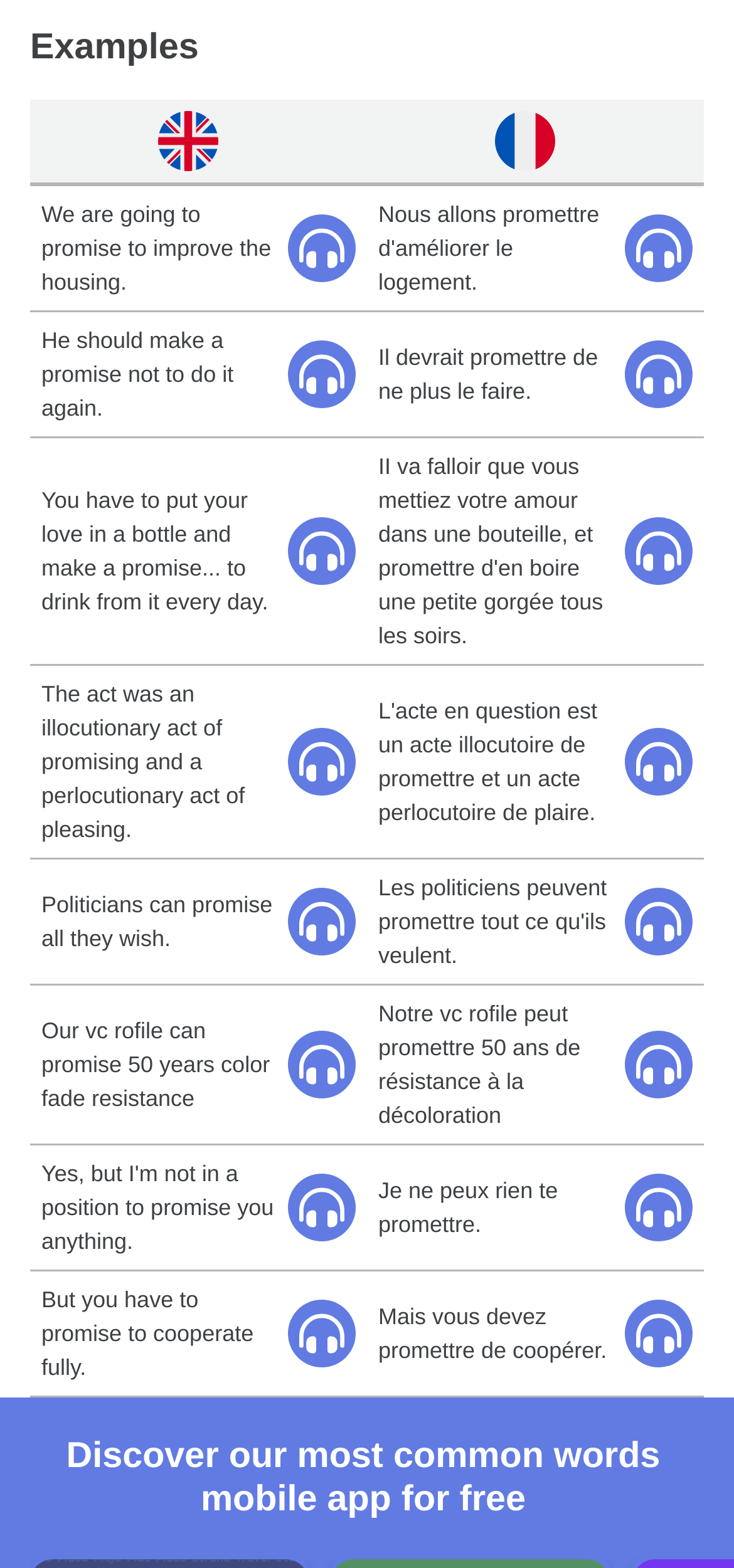Please give a short response to the question using one word or a phrase:
How many rows are in the table?

8